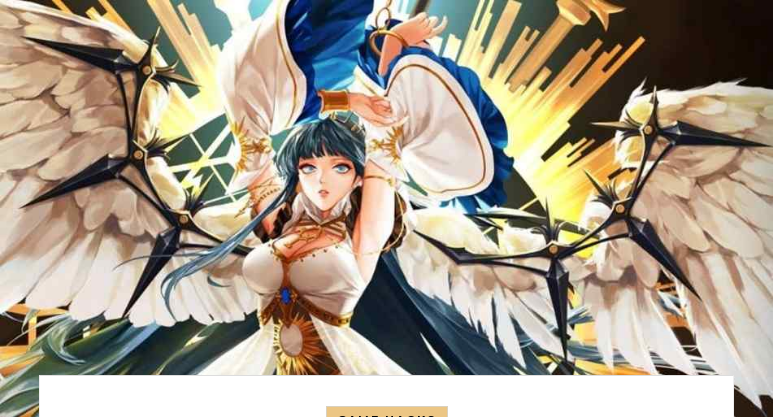Elaborate on the details you observe in the image.

The image depicts an enchanting character from the game "AFK Angels," featuring a beautifully designed angelic figure with striking blue hair and radiant wings. She is portrayed in an action pose, suggesting a sense of majesty and power, adorned in intricate attire that blends ethereal and regal elements. The background bursts with vibrant golden rays, enhancing the divine atmosphere of the scene. Below the image, there's a call-to-action button inviting viewers to "READ MORE," encouraging further exploration of content related to the game and its captivating world of angels. This illustration encapsulates the allure and fantasy that "AFK Angels" promises to its players.